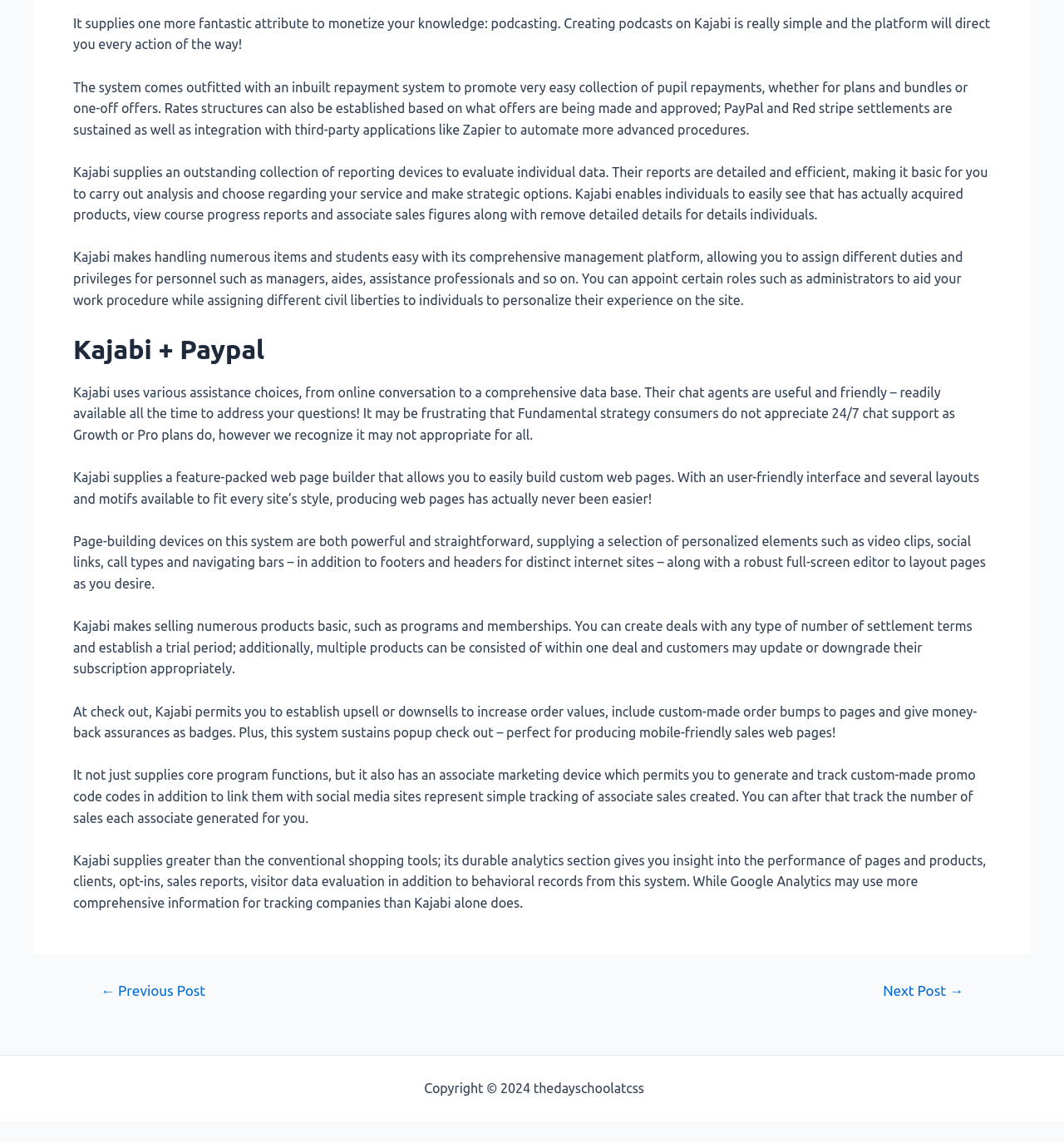What is Kajabi used for?
Could you answer the question with a detailed and thorough explanation?

Based on the webpage content, Kajabi is a platform that allows users to create podcasts, sell products, and manage students. It provides features such as an inbuilt repayment system, reporting devices, and a comprehensive management platform.